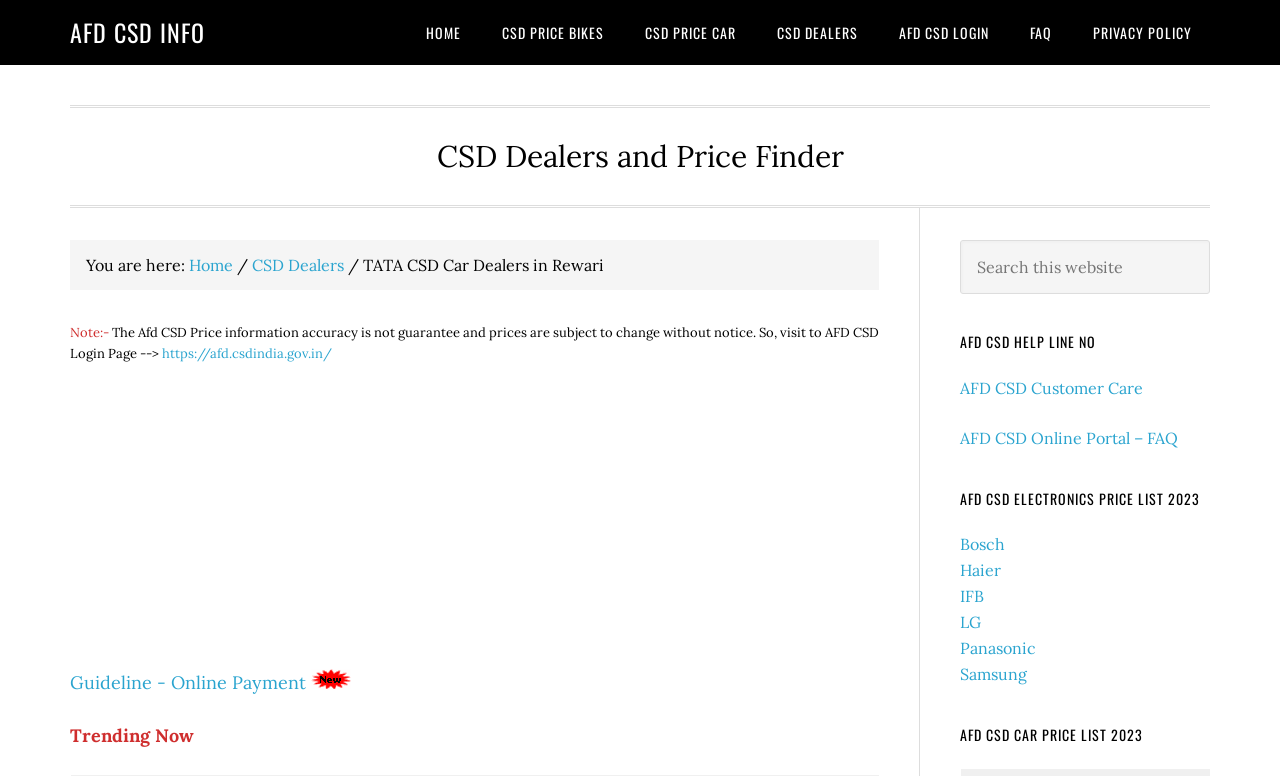Find and specify the bounding box coordinates that correspond to the clickable region for the instruction: "Check AFD CSD HELP LINE NO".

[0.75, 0.43, 0.945, 0.452]